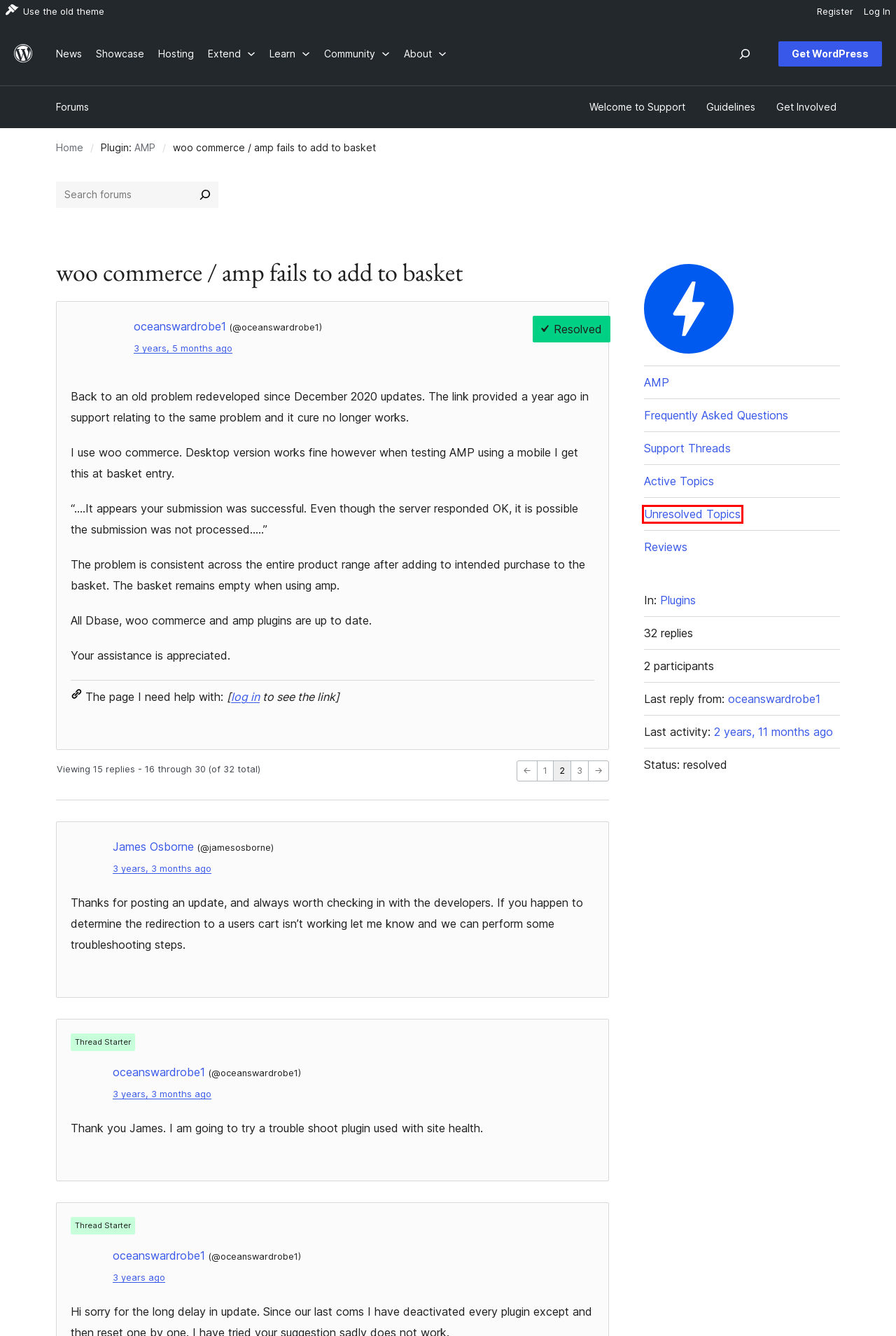You are given a screenshot depicting a webpage with a red bounding box around a UI element. Select the description that best corresponds to the new webpage after clicking the selected element. Here are the choices:
A. WordPress Hosting | WordPress.org
B. [AMP] Unresolved Topics | WordPress.org
C. Blog Tool, Publishing Platform, and CMS – WordPress.org
D. Welcome to the WordPress.org support forums – WordPress.org Forums
E. Download – WordPress.org
F. [AMP] Reviews | WordPress.org
G. Forum Guidelines – WordPress.org Forums
H. WordPress.org Login | WordPress.org English

B